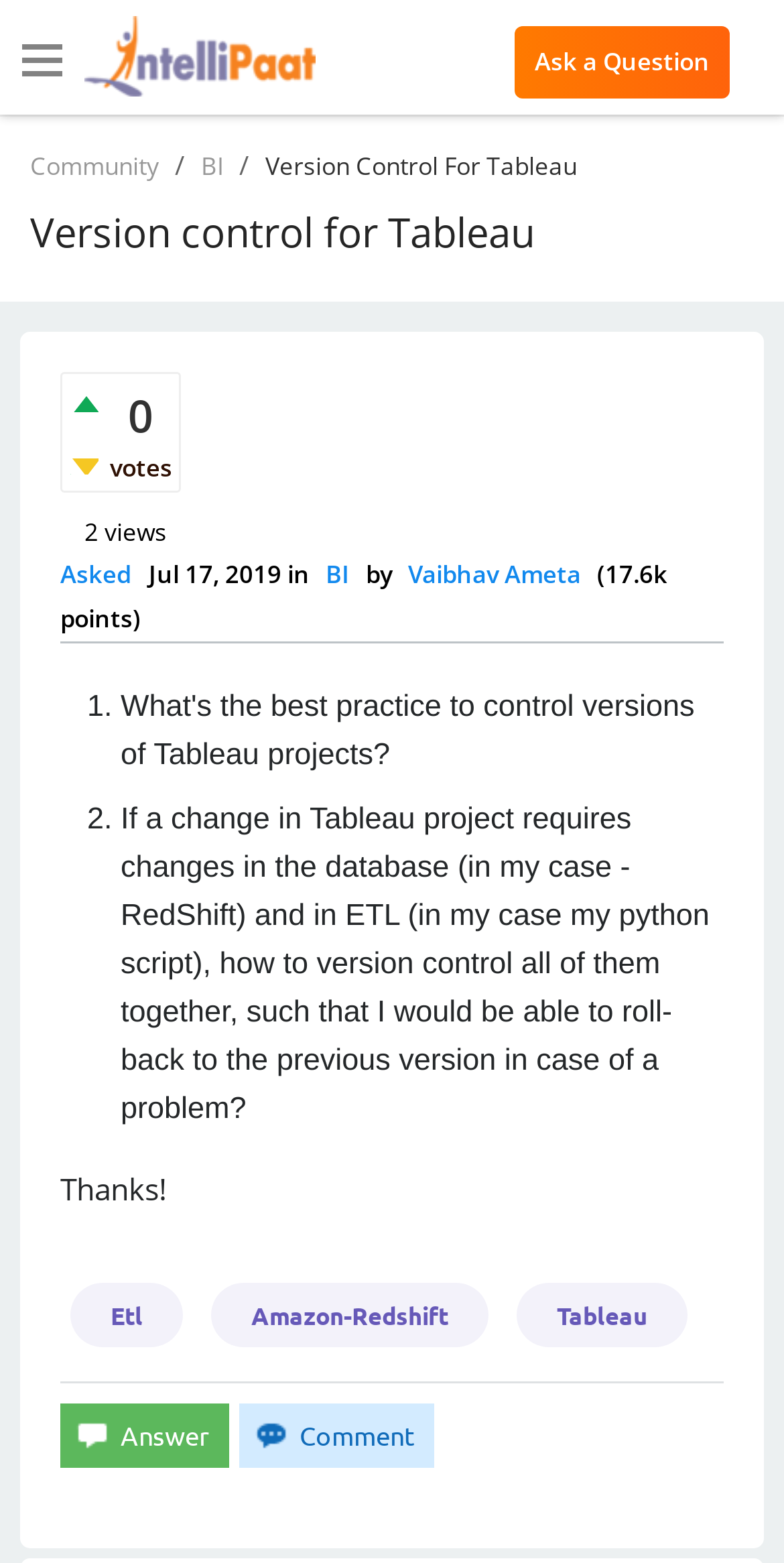Based on the image, provide a detailed response to the question:
What is the name of the community?

The name of the community can be found at the top left corner of the webpage, where it says 'Intellipaat Community' in a link format.